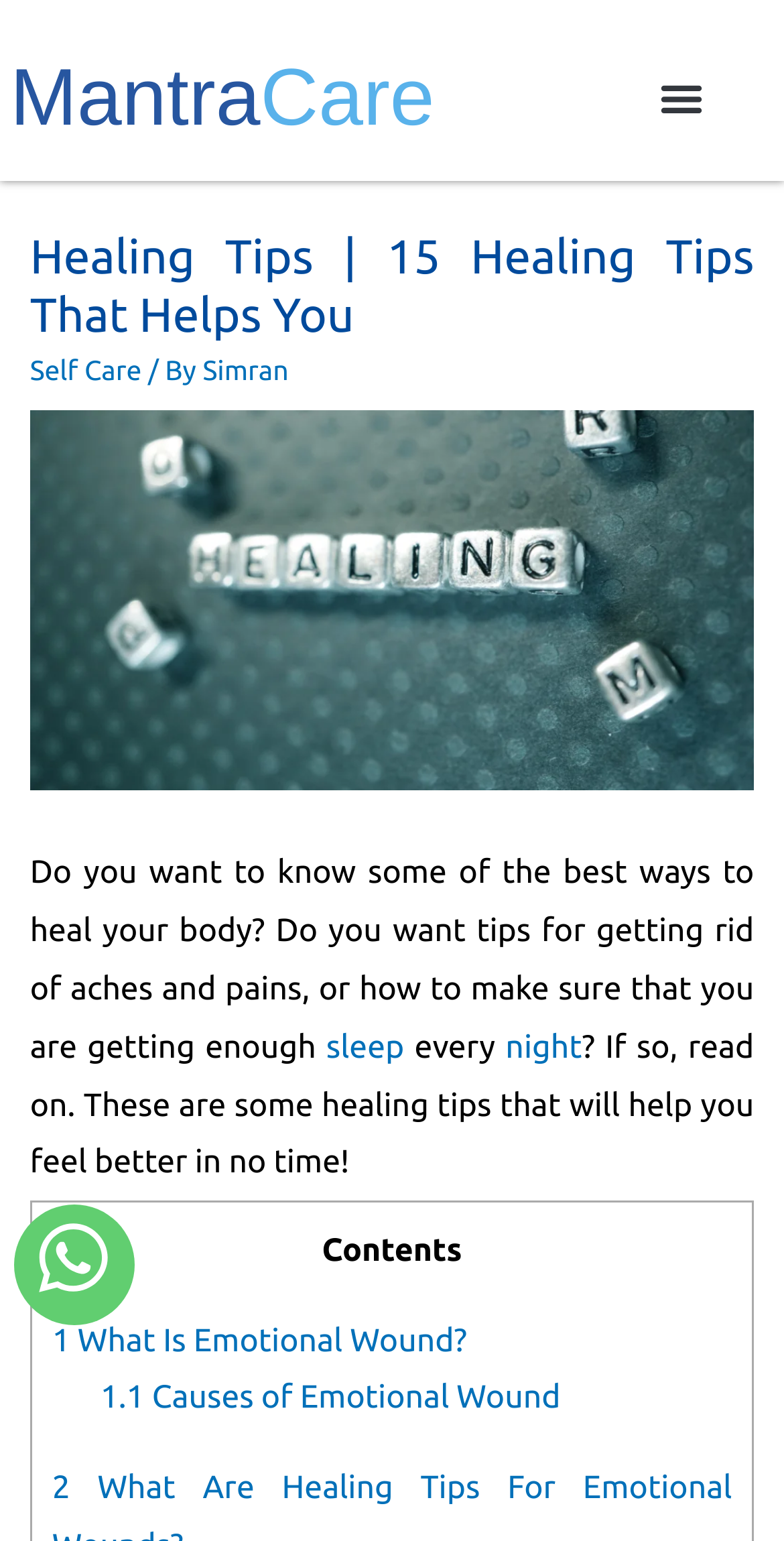Using the format (top-left x, top-left y, bottom-right x, bottom-right y), provide the bounding box coordinates for the described UI element. All values should be floating point numbers between 0 and 1: Self Care

[0.038, 0.229, 0.181, 0.25]